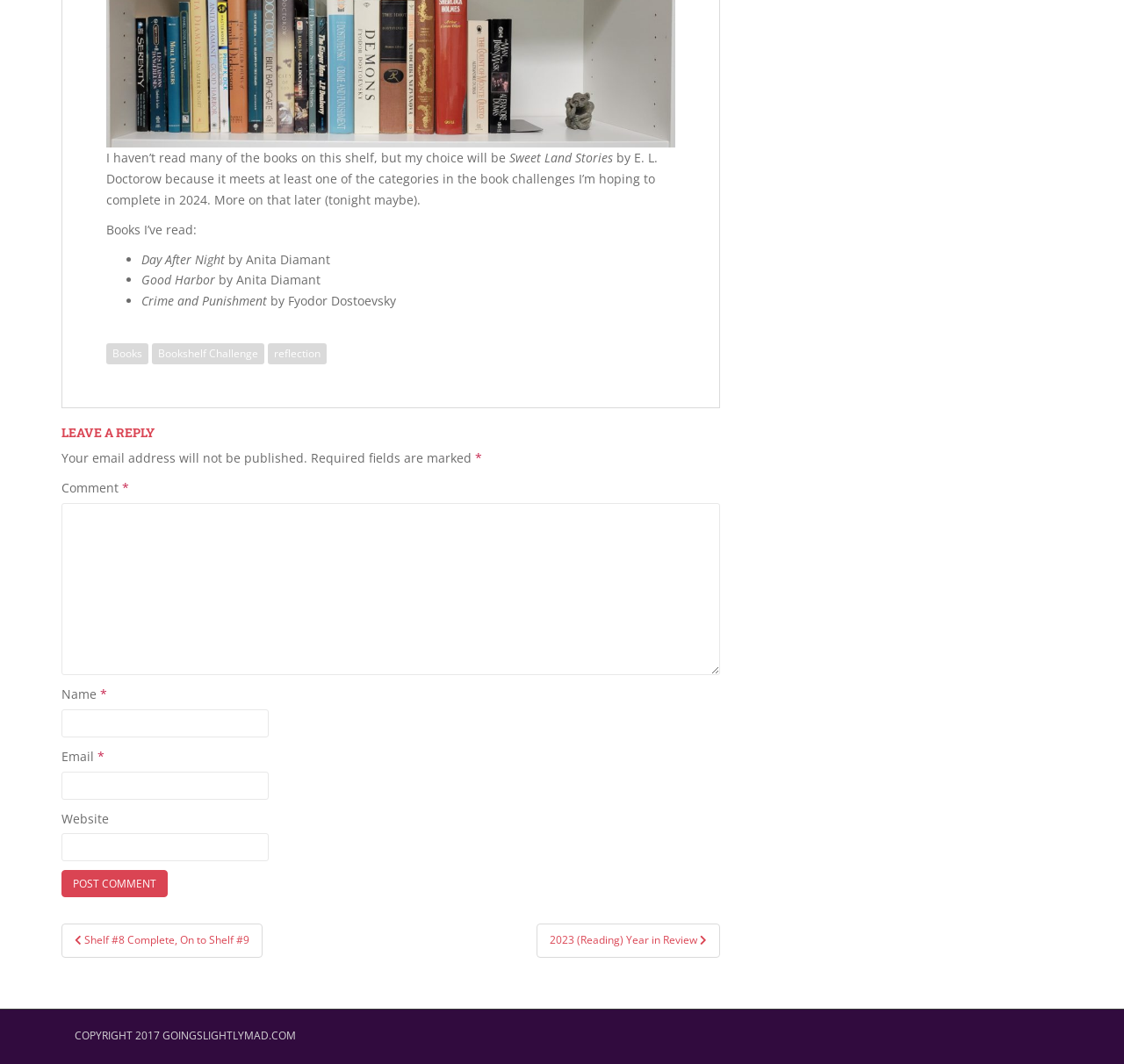Please answer the following question using a single word or phrase: 
What is the copyright year of the website?

2017